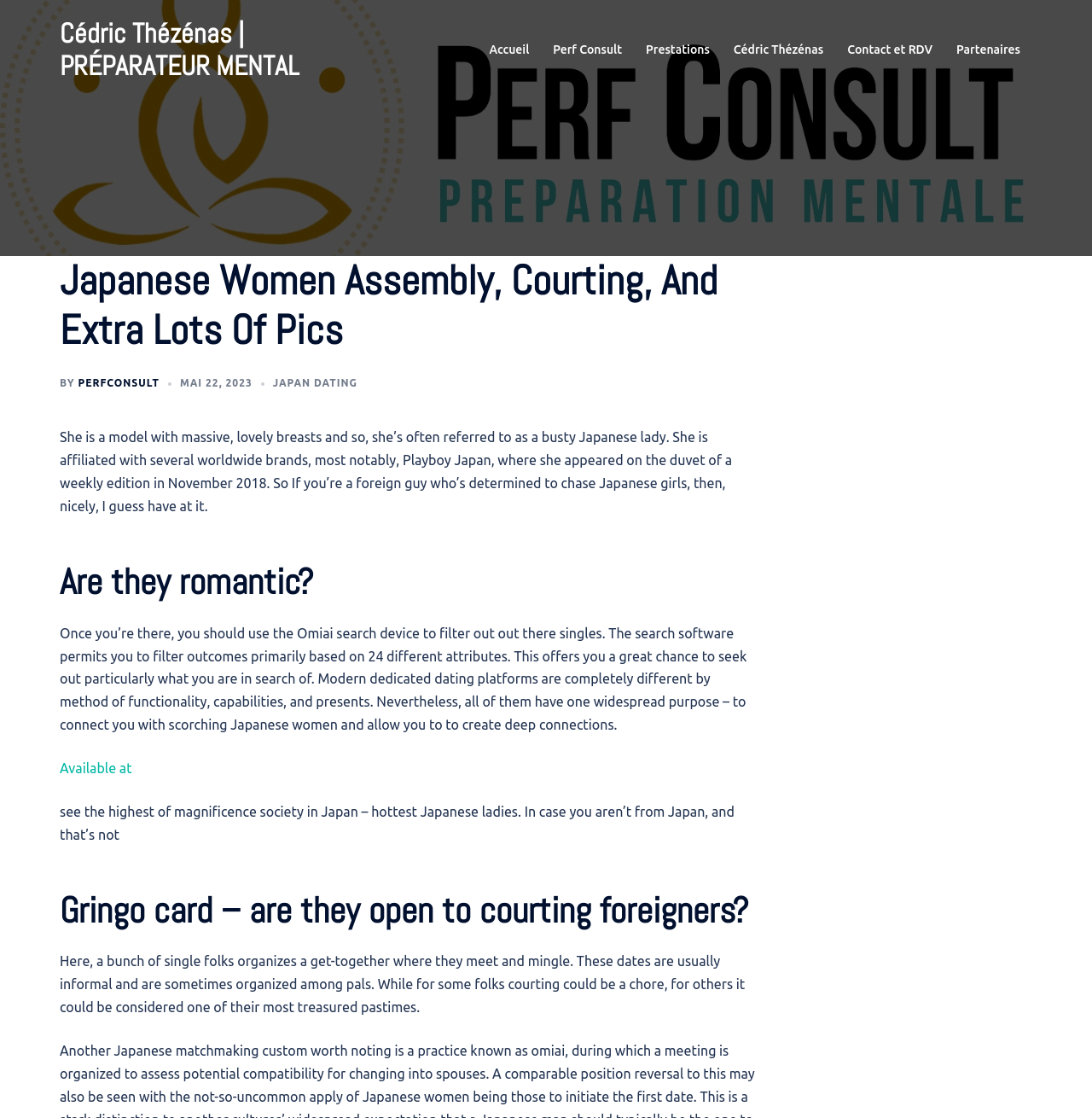Use a single word or phrase to answer the question: 
How many attributes can be used to filter results on the Omiai search device?

24